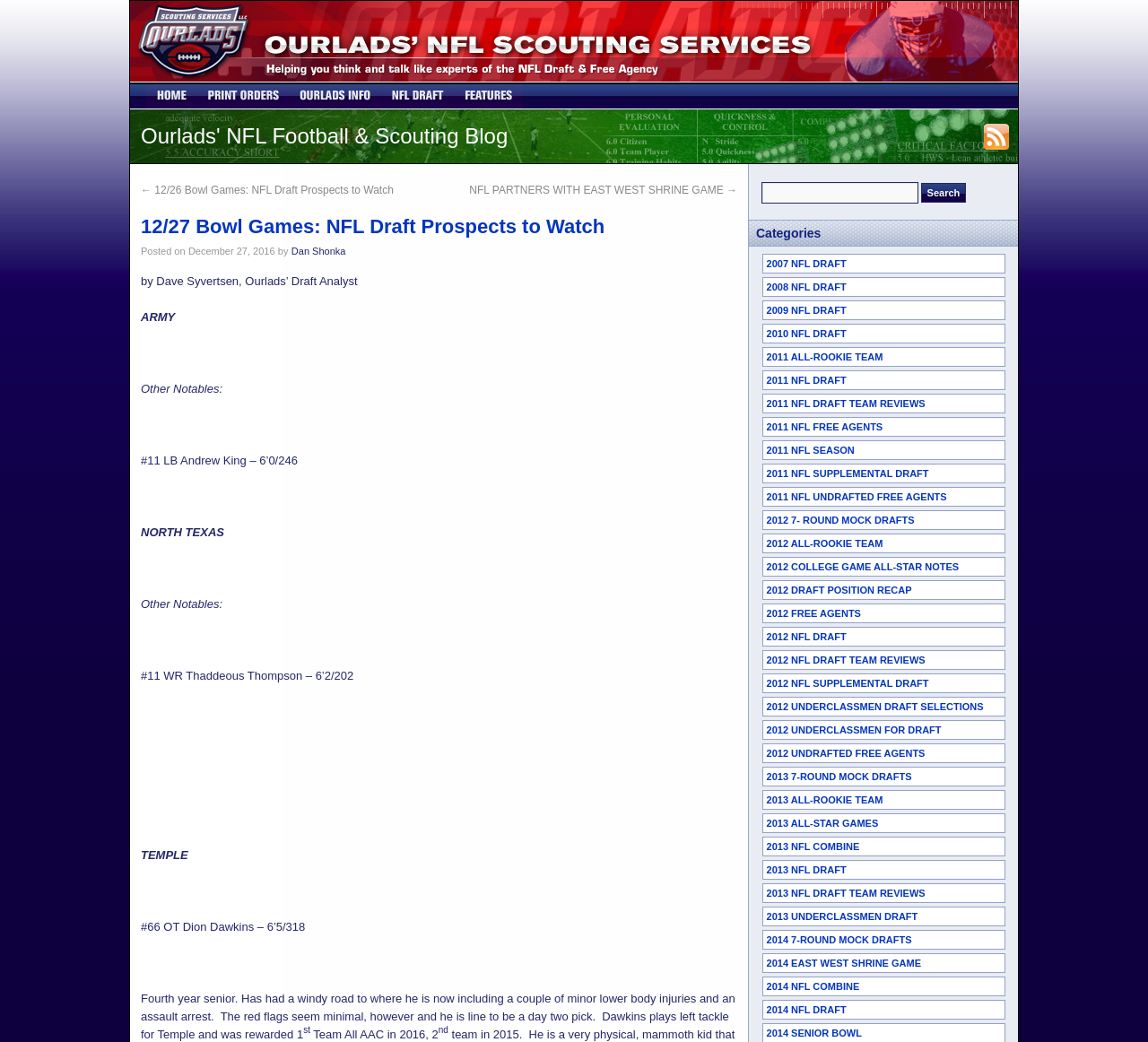Please provide the bounding box coordinates for the element that needs to be clicked to perform the instruction: "View the 'Categories' section". The coordinates must consist of four float numbers between 0 and 1, formatted as [left, top, right, bottom].

[0.652, 0.211, 0.887, 0.237]